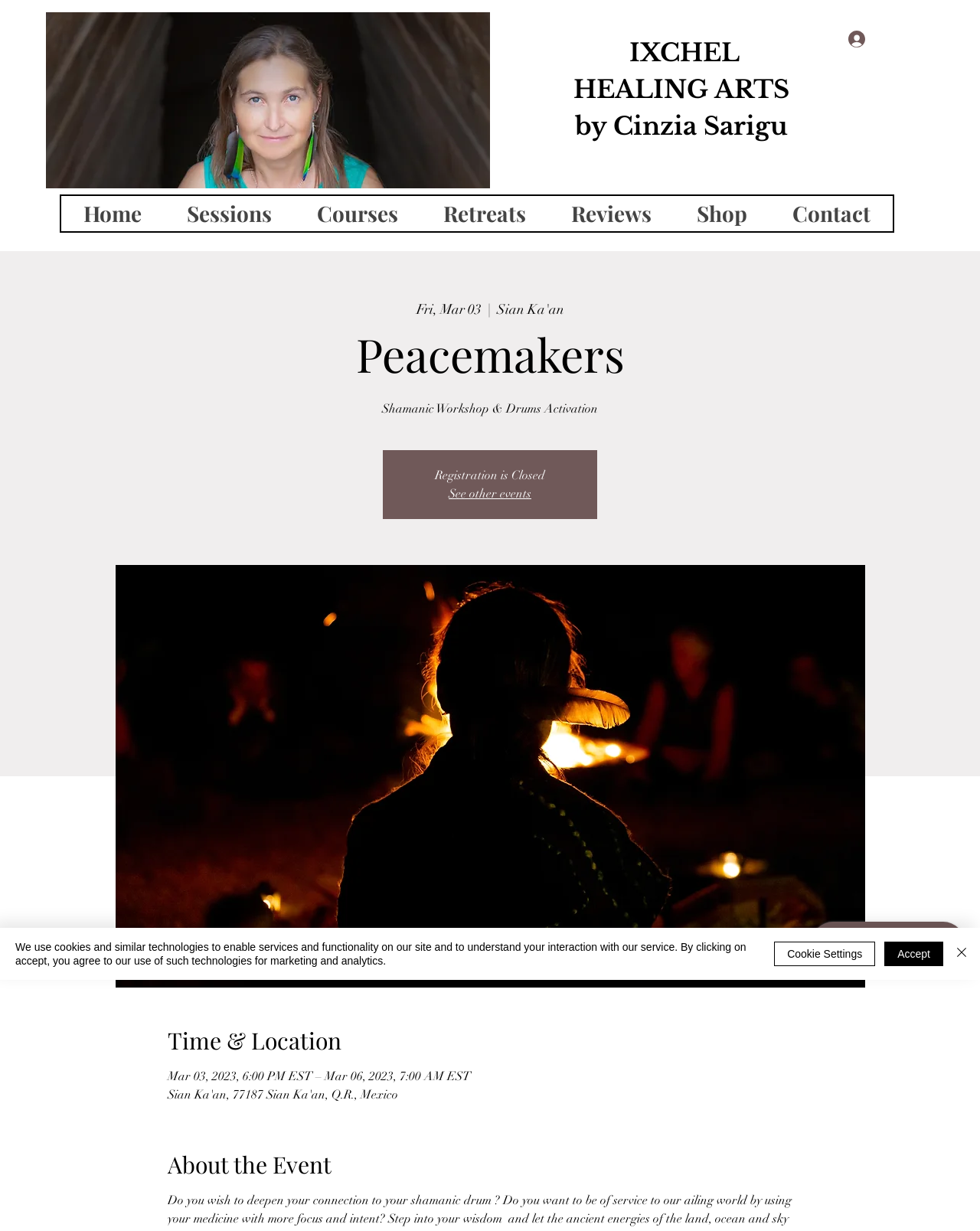Describe all visible elements and their arrangement on the webpage.

The webpage appears to be a event page for a Shamanic Workshop & Drums Activation event hosted by Ixchel Healing Arts. At the top left corner, there is a profile picture of Cinzia Sarigu, the founder of Ixchel Healing Arts. Next to the profile picture, there is a heading that reads "IXCHEL HEALING ARTS by Cinzia Sarigu". On the top right corner, there is a login button accompanied by a small icon.

Below the heading, there is a navigation menu that spans across the page, containing links to different sections of the website, including Home, Sessions, Courses, Retreats, Reviews, Shop, and Contact. The Contact link has a date "Fri, Mar 03" and a heading "Peacemakers" above it.

The main content of the page is focused on the event, with a heading "Shamanic Workshop & Drums Activation" and a notice that "Registration is Closed". There is a link to "See other events" below the notice. On the right side of the page, there is a large image that takes up most of the vertical space, with a heading "Time & Location" and a detailed description of the event schedule below it.

Further down the page, there is a heading "About the Event" and a large iframe that appears to be a chat window. At the very bottom of the page, there is a cookie policy alert with buttons to "Accept", "Cookie Settings", and "Close".